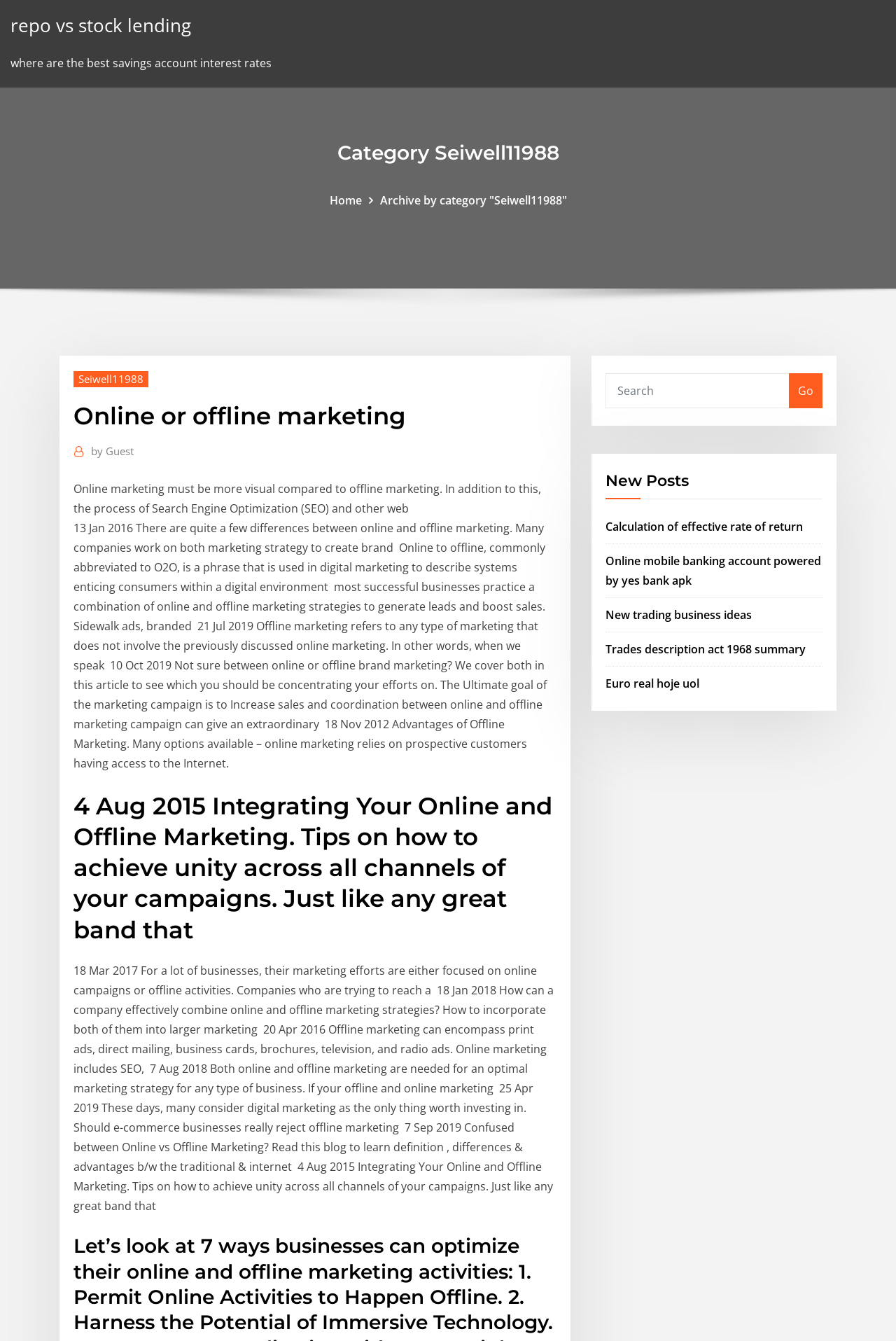Please determine the bounding box coordinates of the element's region to click for the following instruction: "Read 'Category Seiwell11988'".

[0.066, 0.104, 0.934, 0.123]